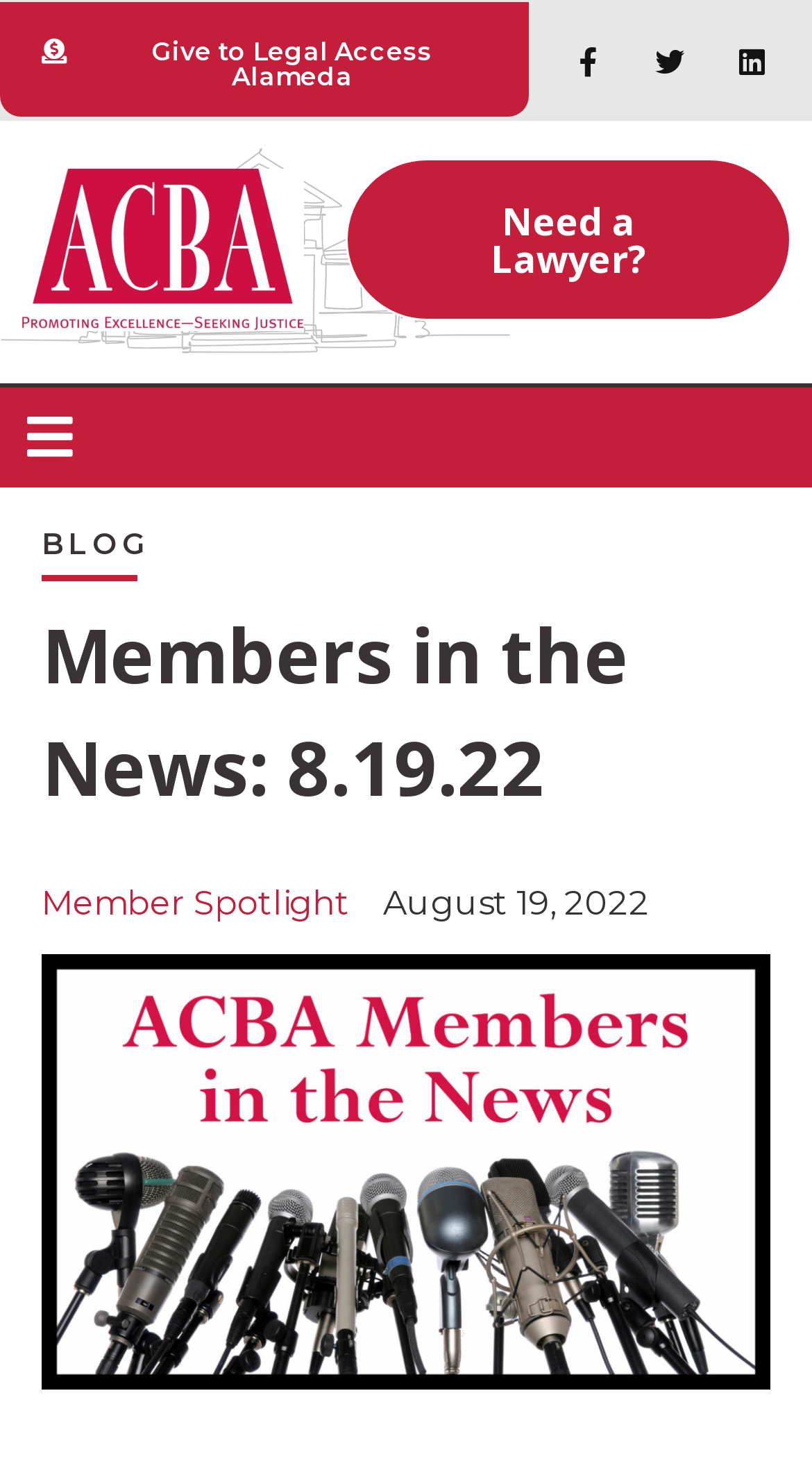Examine the image carefully and respond to the question with a detailed answer: 
What type of content is featured in the 'BLOG' section?

I inferred this answer by looking at the heading 'BLOG' and the surrounding text 'Members in the News: 8.19.22' which suggests that the 'BLOG' section features news or articles about members of the Alameda County Bar Association.